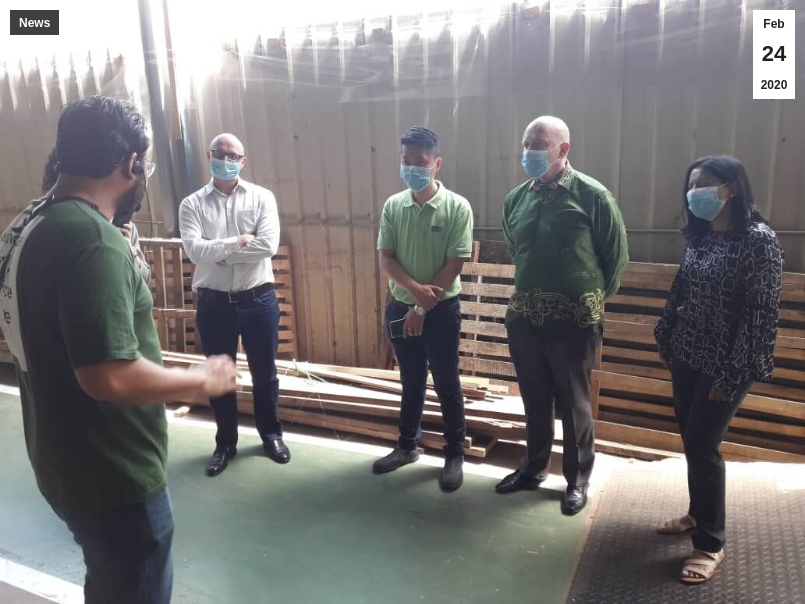Generate a descriptive account of all visible items and actions in the image.

In this image, a group of professionals is engaging in a discussion during a factory tour at a carpentry facility in Kuala Lumpur, observed on February 24, 2020. The setting showcases a wooden interior, with stacks of timber visible in the background, hinting at the factory's production capabilities. The individuals, all wearing face masks, are attentive as one speaker gestures toward them, likely sharing insights about the operations or sustainability practices of the factory. The attire of the participants indicates a casual yet professional atmosphere, reflecting their interest in the initiatives of the facility, which is known for its innovative approach and plans for future development, including an IPO. This visit emphasizes the commitment to understanding and supporting green production methods in the industry.